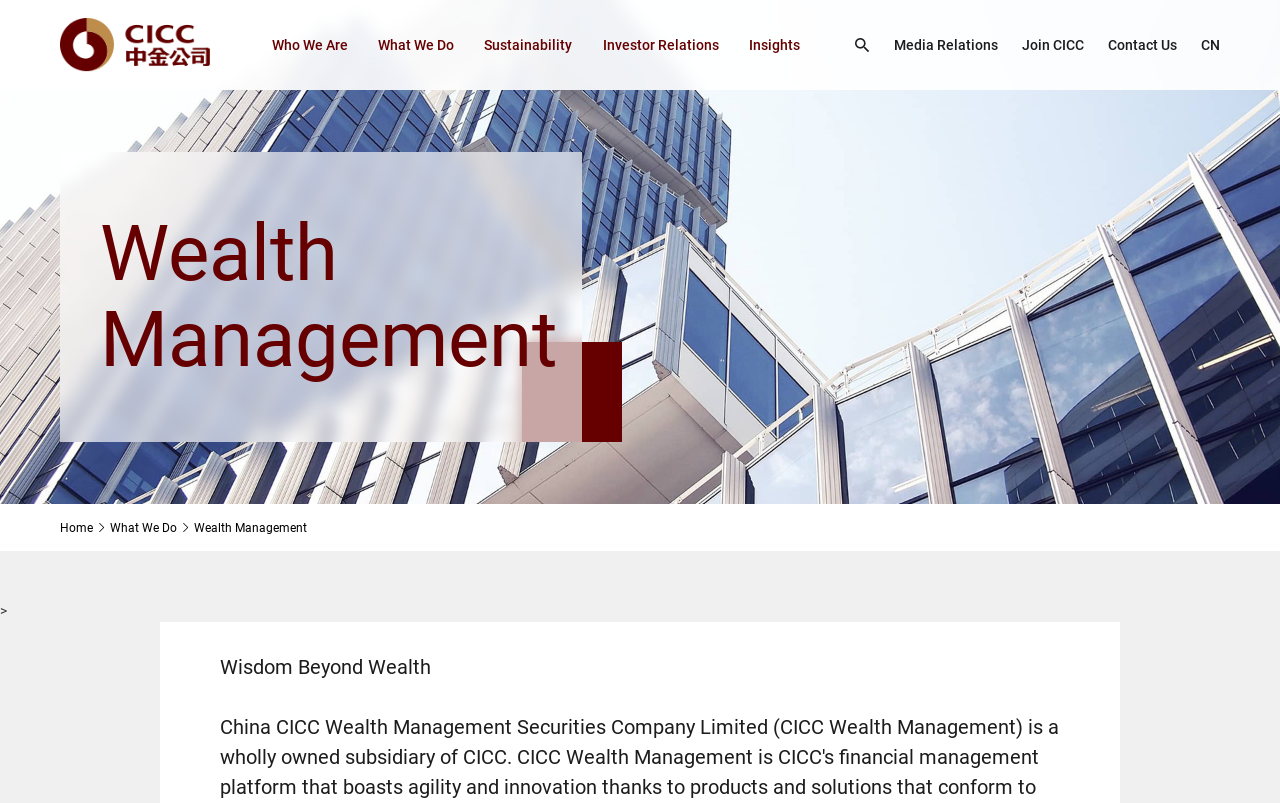How many main navigation links are there?
Answer the question with a thorough and detailed explanation.

I counted the number of links at the top of the page, excluding the language selection link, and found 8 main navigation links: 'Who We Are', 'What We Do', 'Sustainability', 'Investor Relations', 'Insights', 'Media Relations', 'Join CICC', and 'Contact Us'.